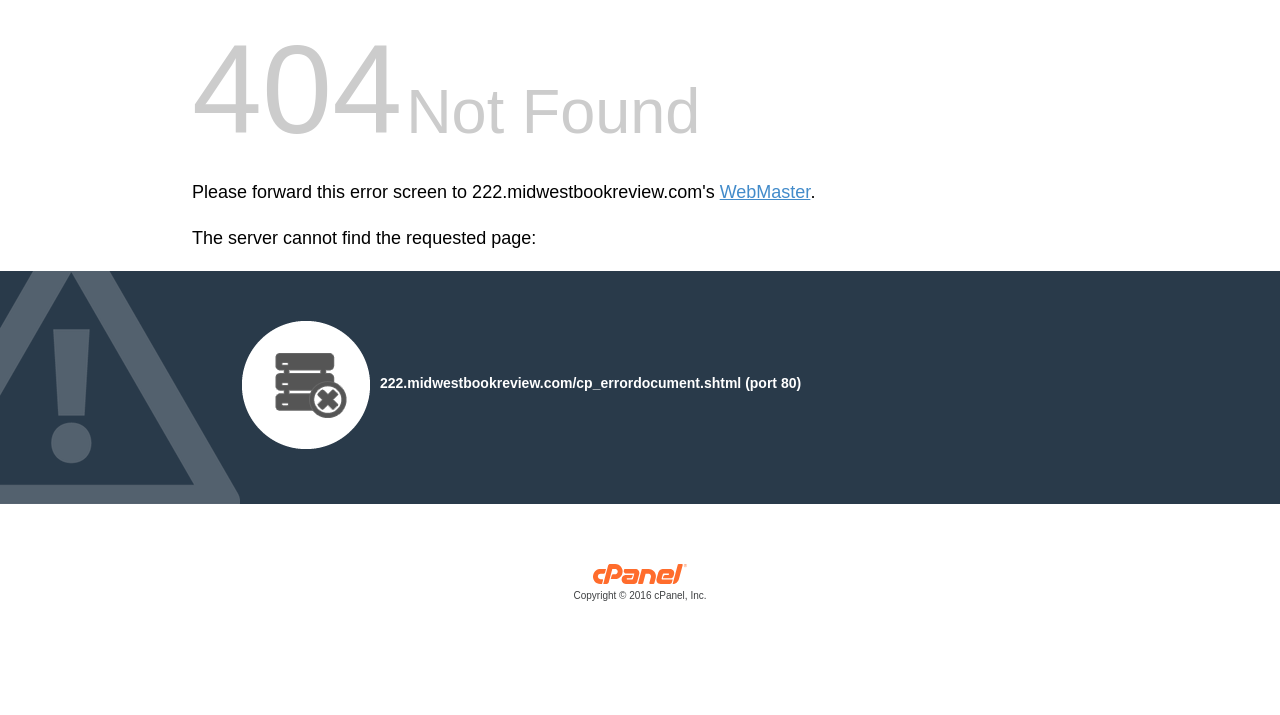Give a one-word or short phrase answer to the question: 
How many links are on the page?

2